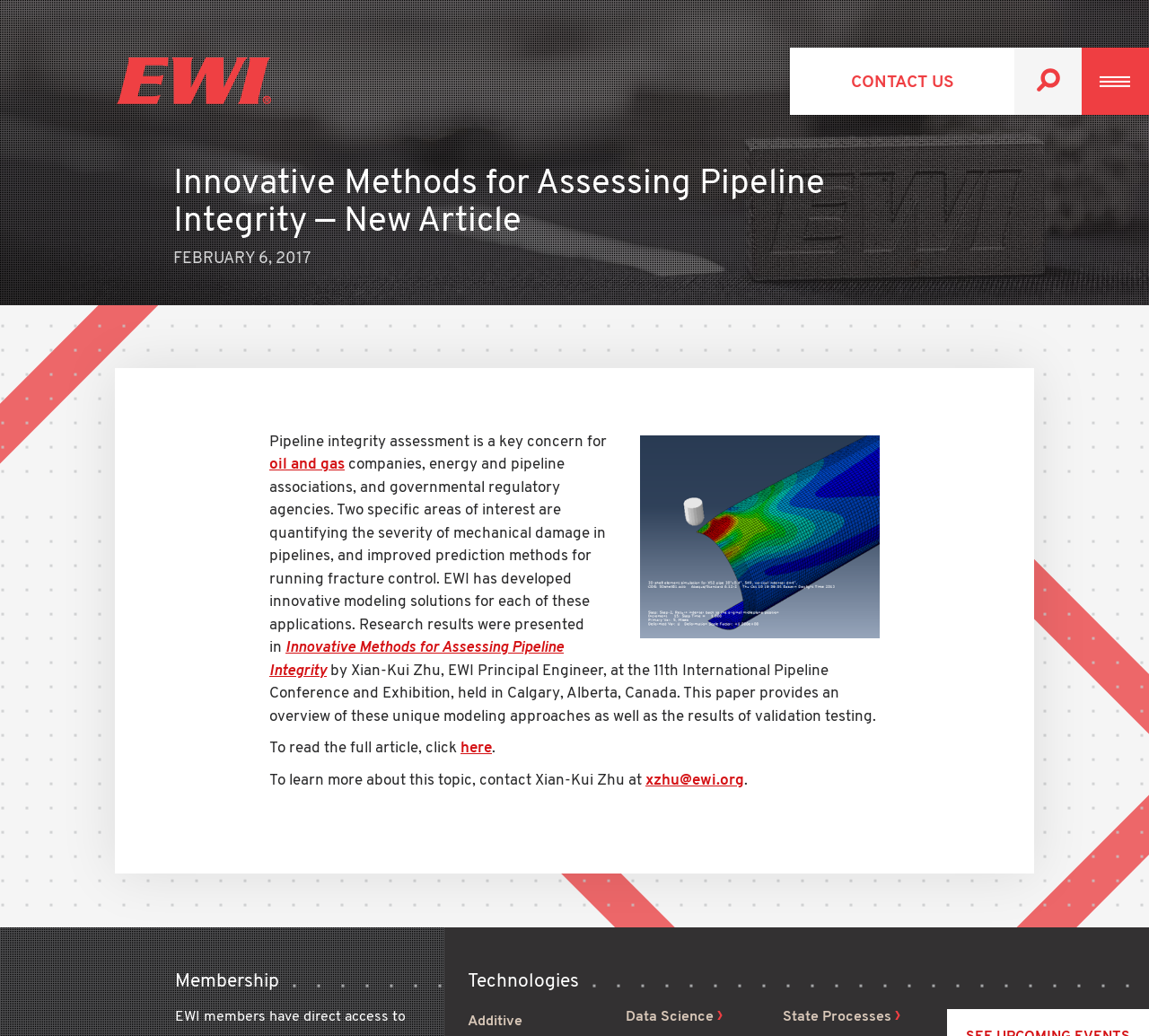Provide your answer in one word or a succinct phrase for the question: 
What is the topic of the article?

Pipeline integrity assessment